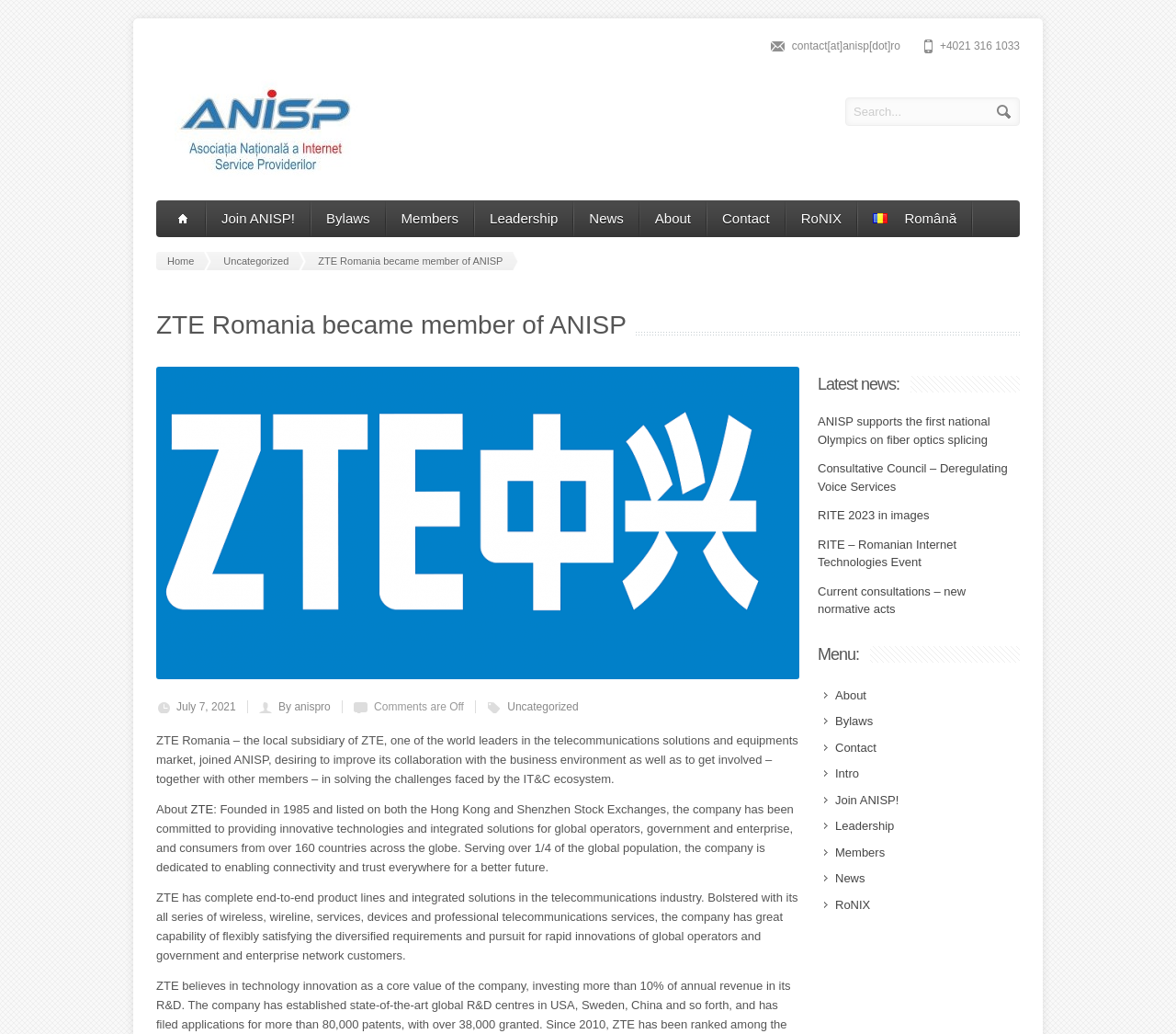Highlight the bounding box of the UI element that corresponds to this description: "RITE 2023 in images".

[0.695, 0.492, 0.79, 0.505]